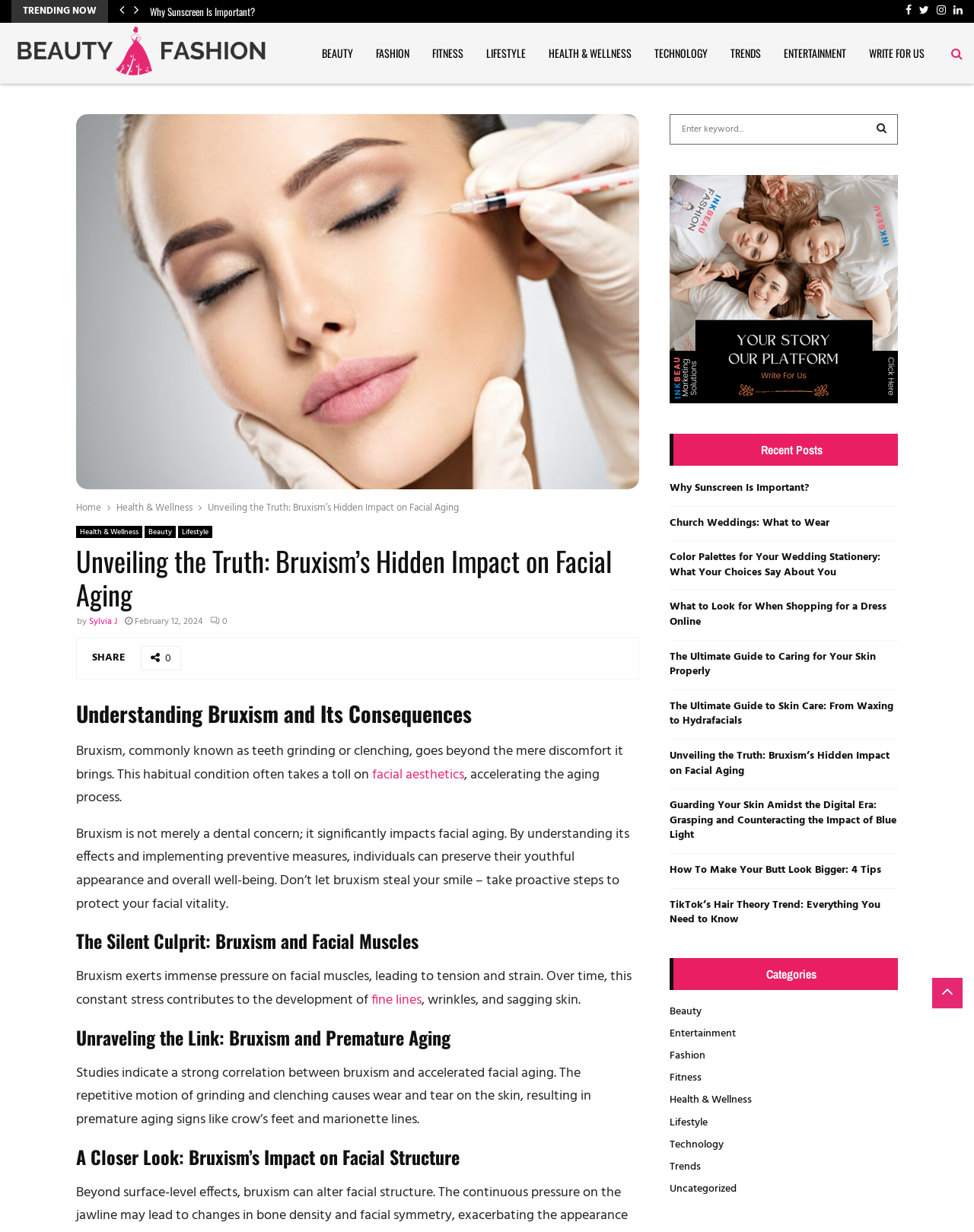For the following element description, predict the bounding box coordinates in the format (top-left x, top-left y, bottom-right x, bottom-right y). All values should be floating point numbers between 0 and 1. Description: Church Weddings: What to Wear

[0.545, 0.003, 0.663, 0.015]